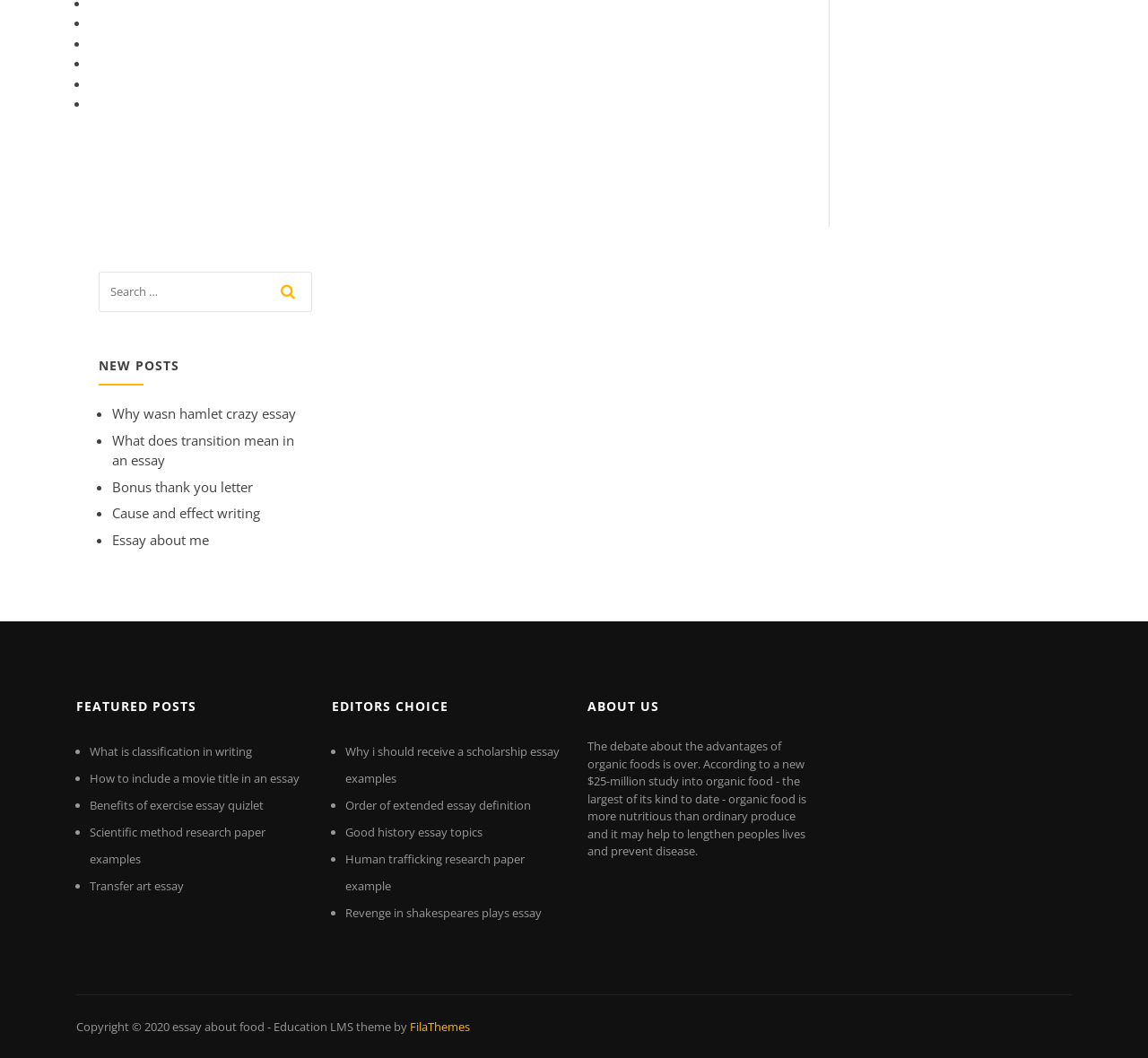Please specify the bounding box coordinates of the clickable region to carry out the following instruction: "Read the post 'Why wasn hamlet crazy essay'". The coordinates should be four float numbers between 0 and 1, in the format [left, top, right, bottom].

[0.098, 0.382, 0.258, 0.399]